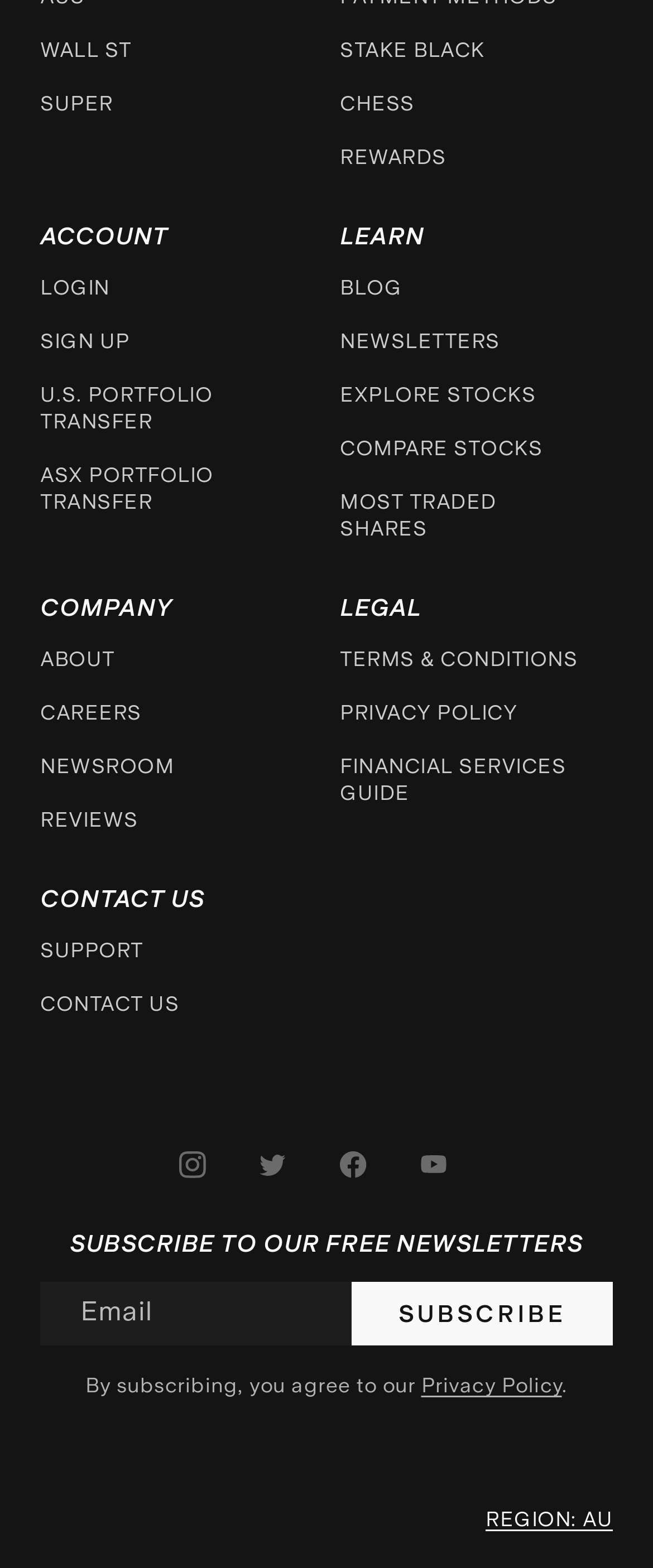What social media platforms does the company have a presence on?
Using the details shown in the screenshot, provide a comprehensive answer to the question.

The webpage has links to the company's social media profiles on Instagram, Twitter, Facebook, and Youtube, indicating that the company has a presence on these platforms.